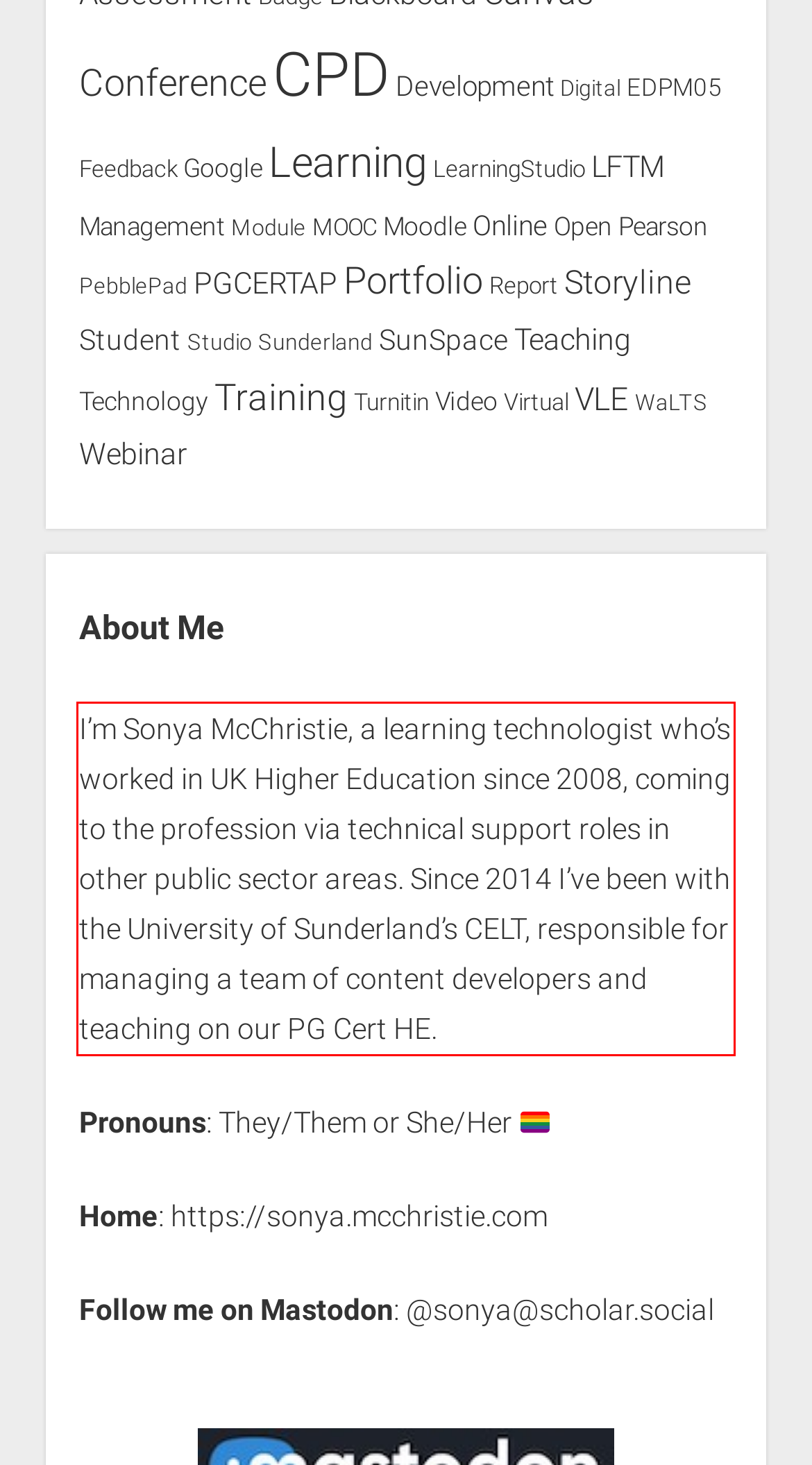Within the screenshot of the webpage, locate the red bounding box and use OCR to identify and provide the text content inside it.

I’m Sonya McChristie, a learning technologist who’s worked in UK Higher Education since 2008, coming to the profession via technical support roles in other public sector areas. Since 2014 I’ve been with the University of Sunderland’s CELT, responsible for managing a team of content developers and teaching on our PG Cert HE.